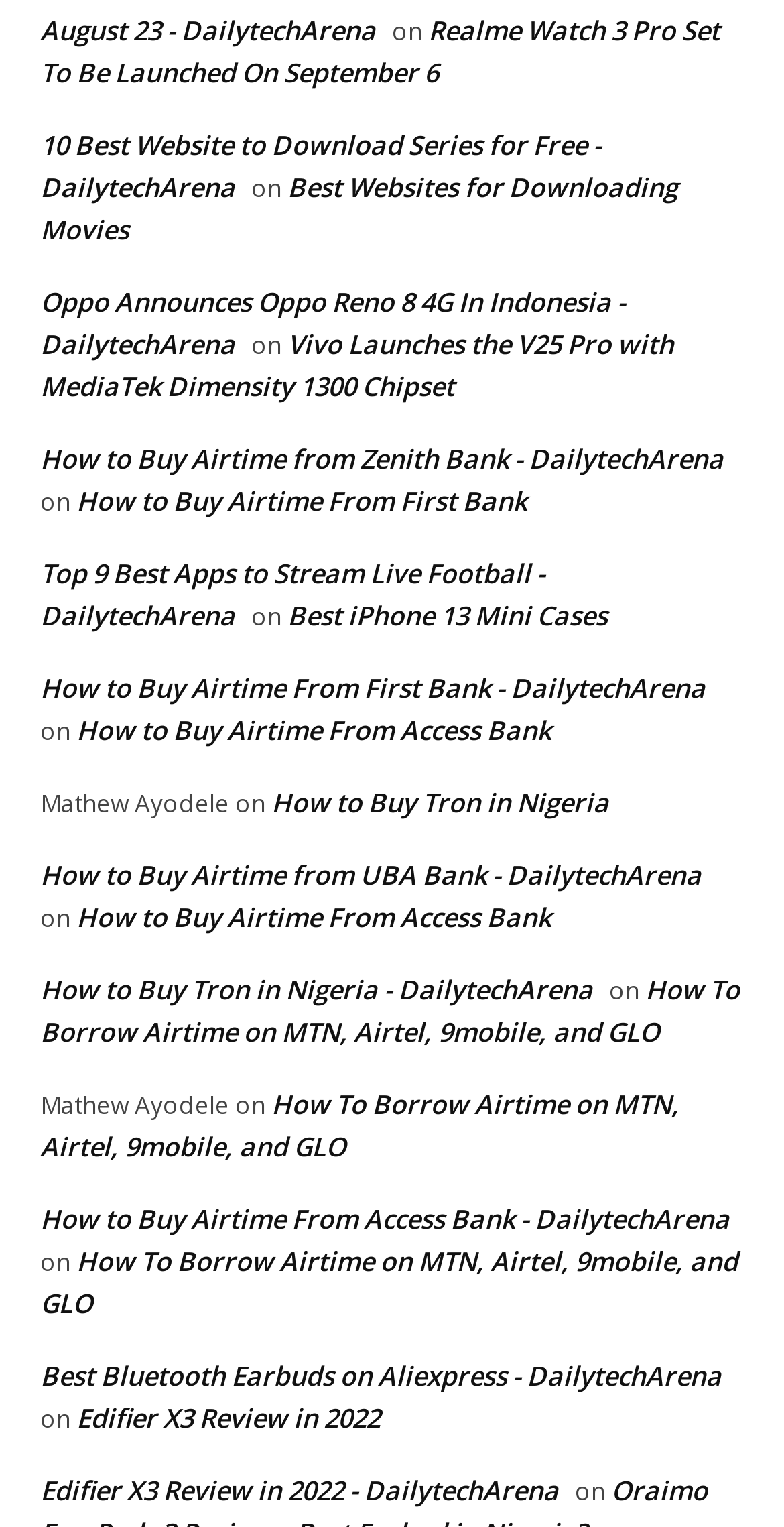Using the provided element description: "Best iPhone 13 Mini Cases", determine the bounding box coordinates of the corresponding UI element in the screenshot.

[0.367, 0.391, 0.774, 0.414]